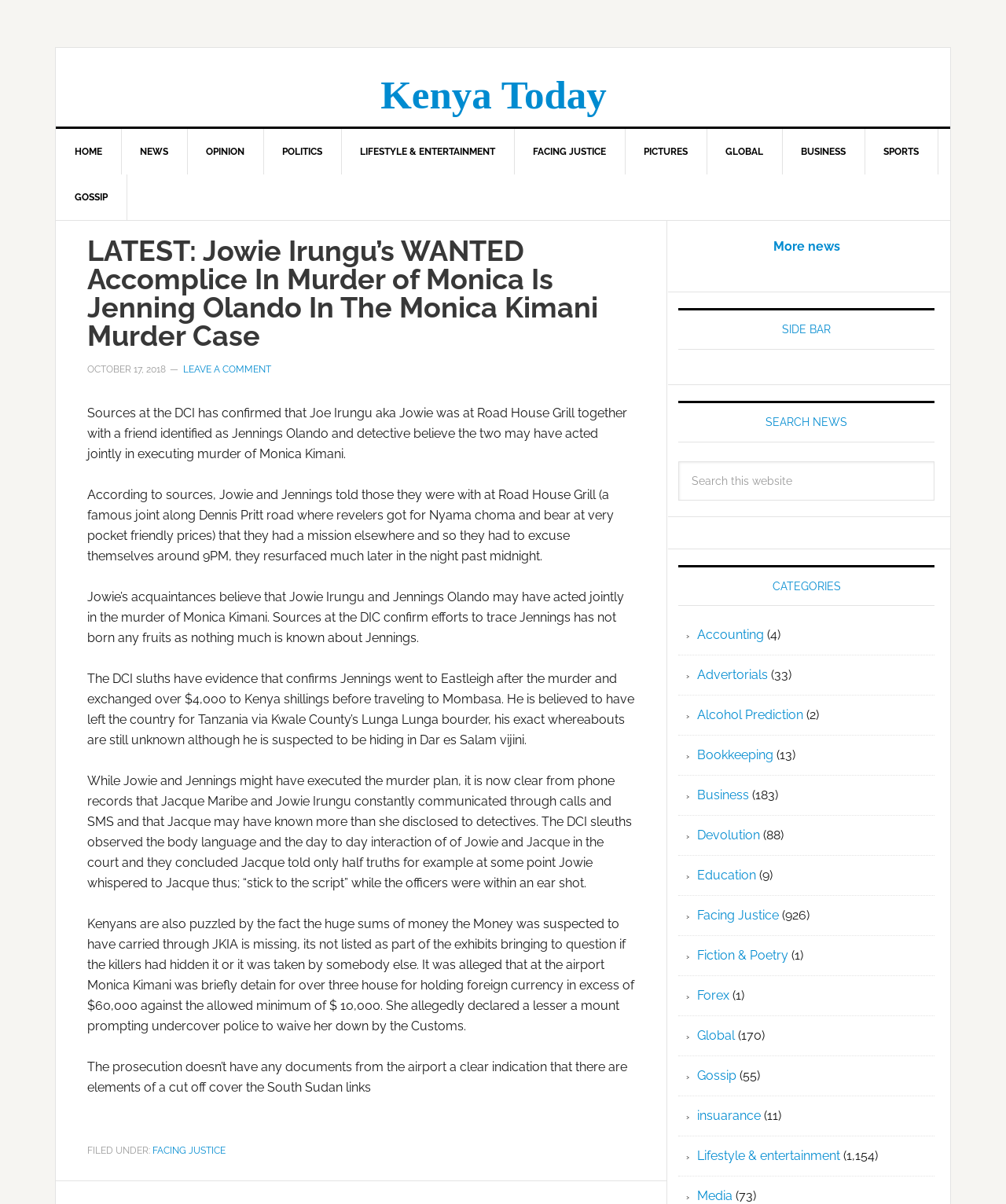Find the bounding box coordinates for the HTML element specified by: "Bookkeeping".

[0.693, 0.621, 0.769, 0.633]